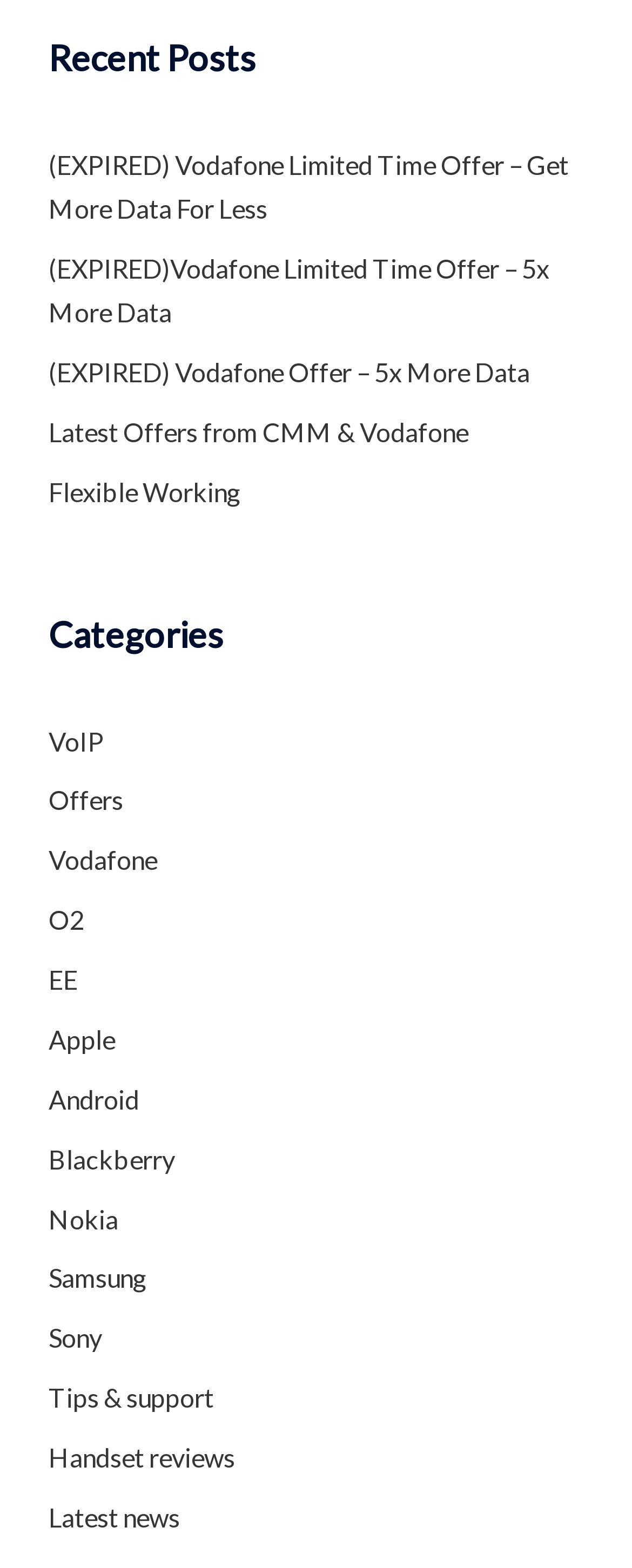Determine the bounding box coordinates of the region to click in order to accomplish the following instruction: "Read about flexible working". Provide the coordinates as four float numbers between 0 and 1, specifically [left, top, right, bottom].

[0.077, 0.303, 0.382, 0.323]